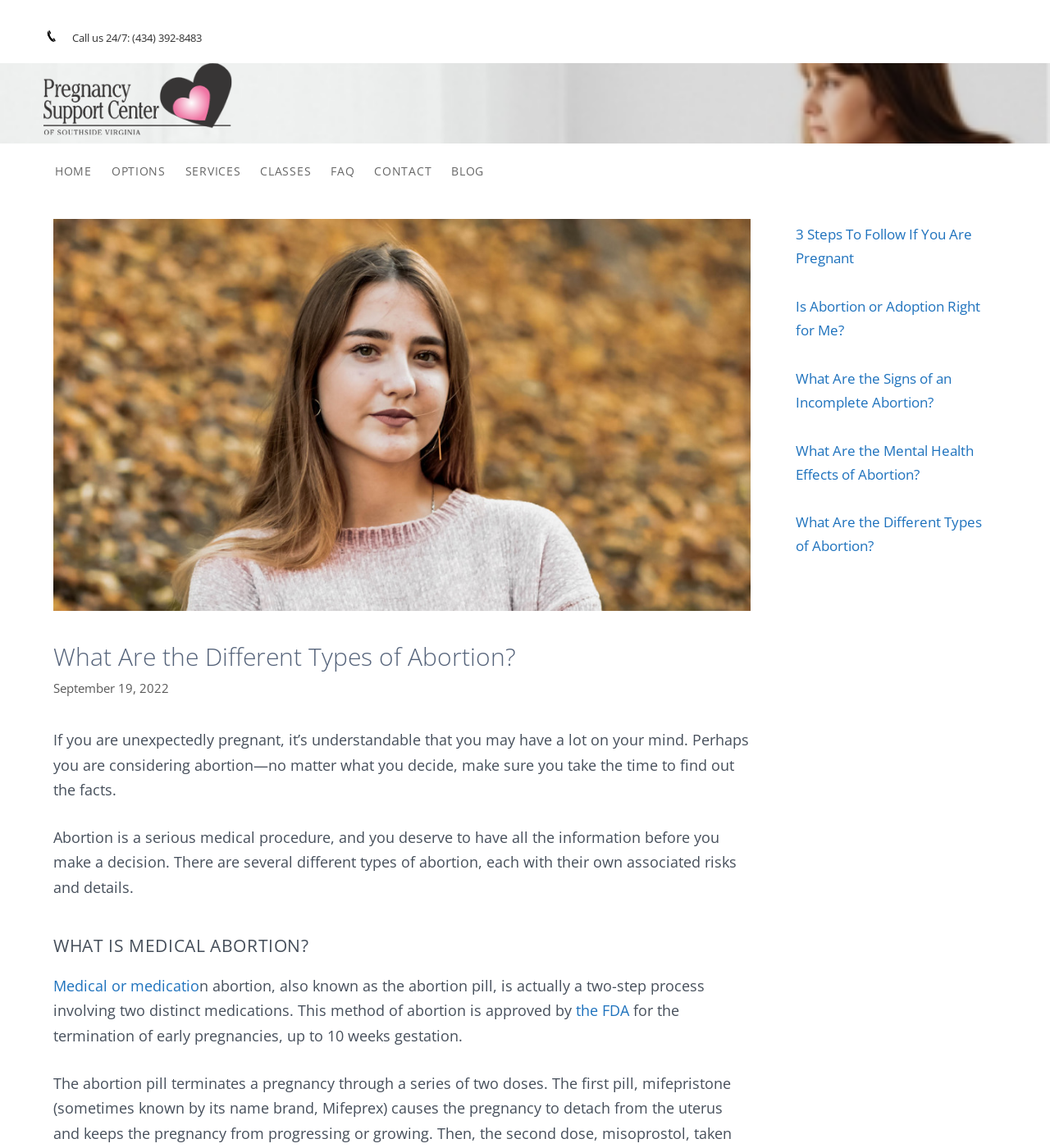Respond with a single word or phrase:
What is the name of the organization that operates this website?

Pregnancy Support Center of Southside Virginia